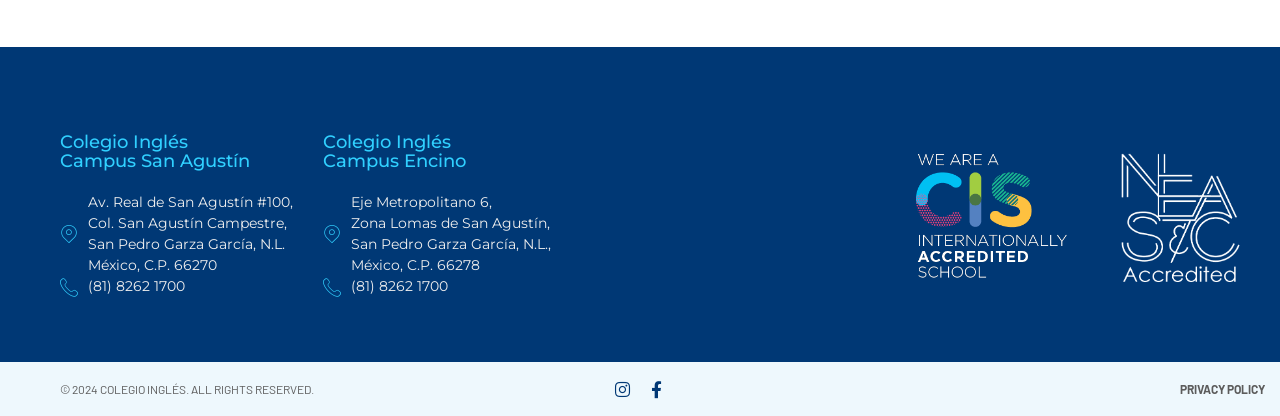Please give a succinct answer to the question in one word or phrase:
What social media platforms does the school have?

Instagram and Facebook